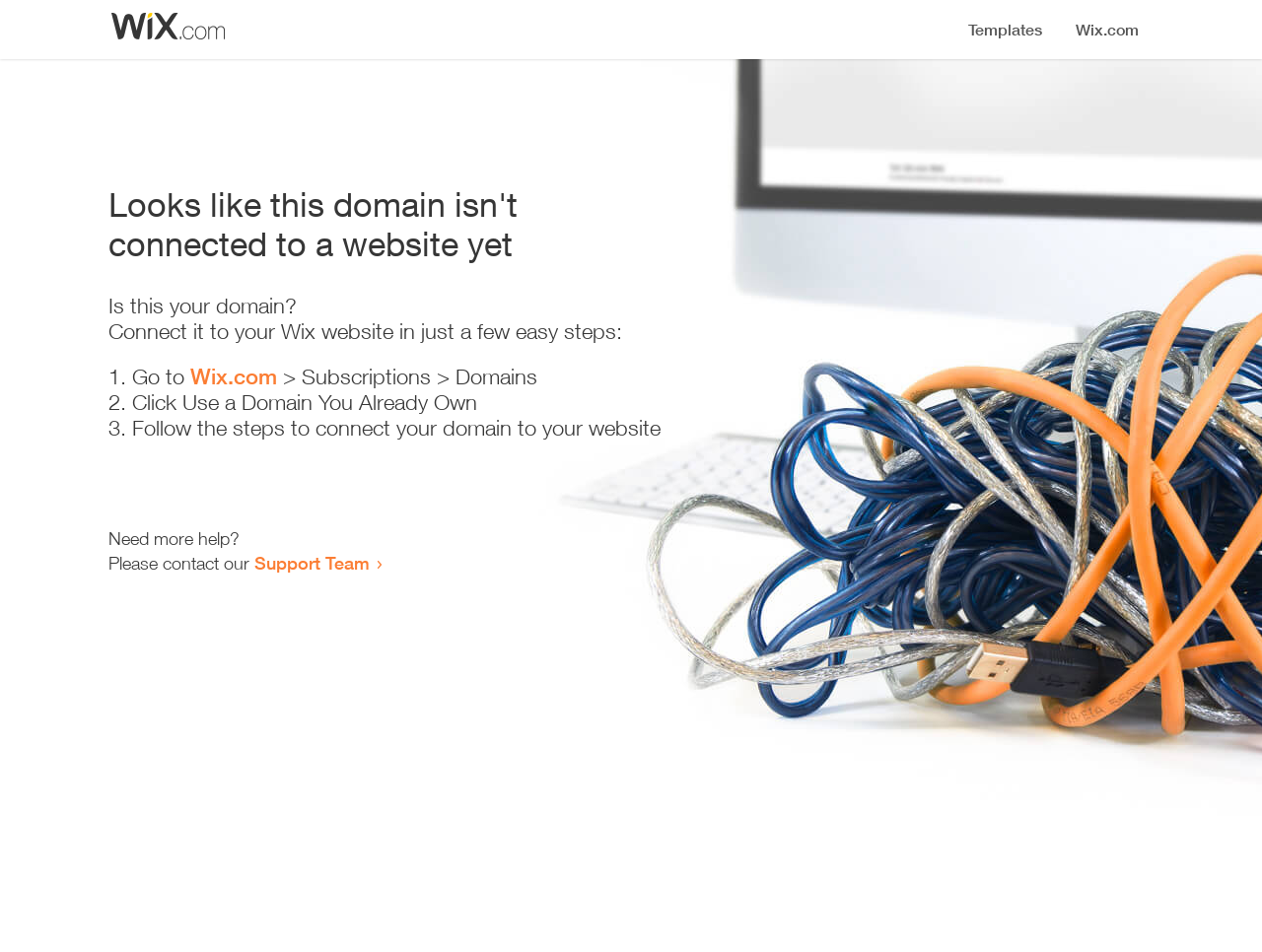Find the main header of the webpage and produce its text content.

Looks like this domain isn't
connected to a website yet